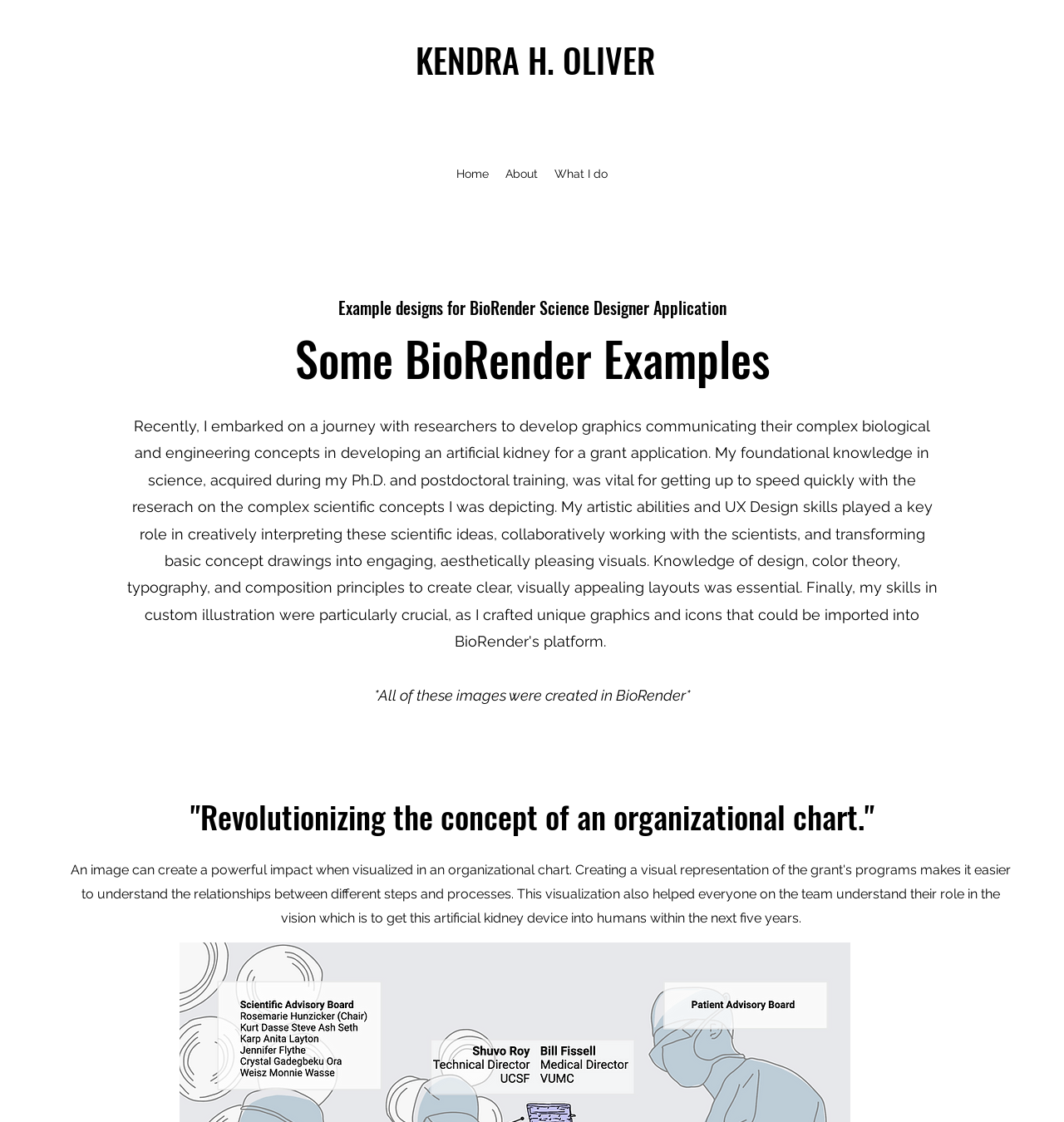What is the application associated with BioRender?
Please provide a single word or phrase based on the screenshot.

Science Designer